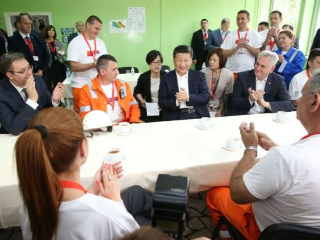Please analyze the image and give a detailed answer to the question:
What is the color of the wall in the background?

The caption explicitly states that the backdrop features a green wall, which indicates a casual yet organized environment.